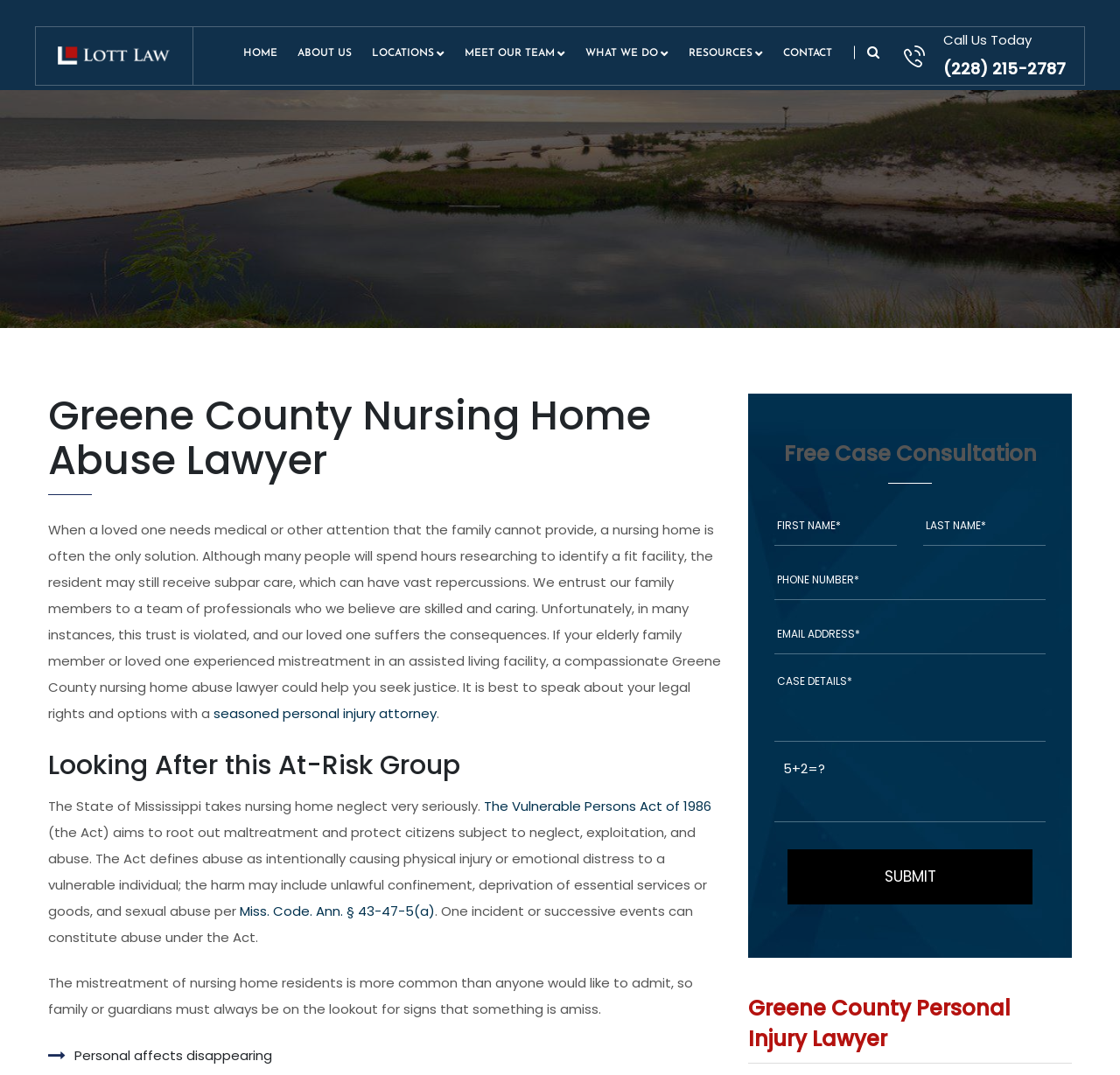Kindly determine the bounding box coordinates for the clickable area to achieve the given instruction: "Call the phone number".

[0.842, 0.056, 0.951, 0.073]